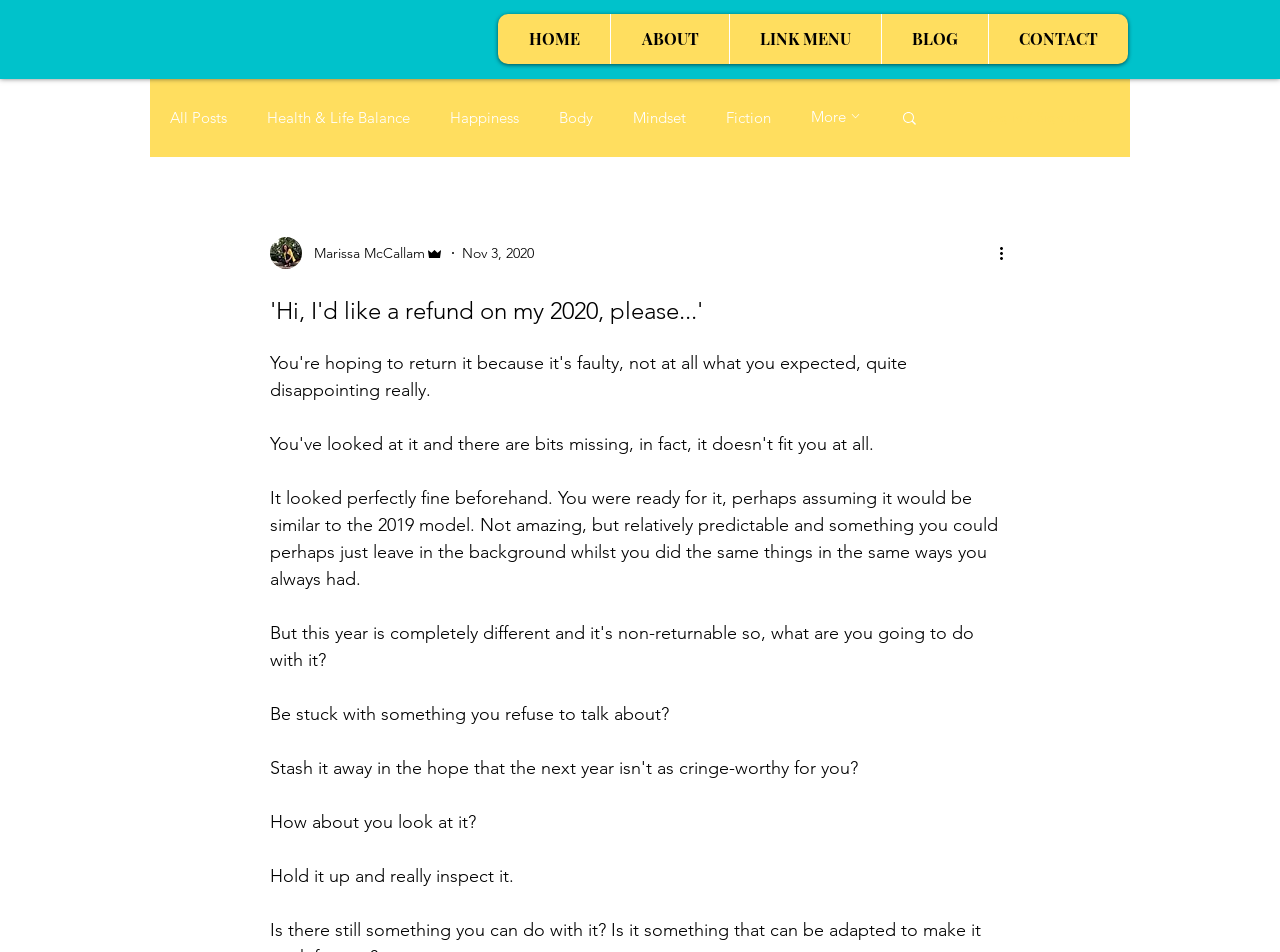Find the bounding box coordinates of the clickable area that will achieve the following instruction: "Click on the HOME link".

[0.389, 0.015, 0.477, 0.067]